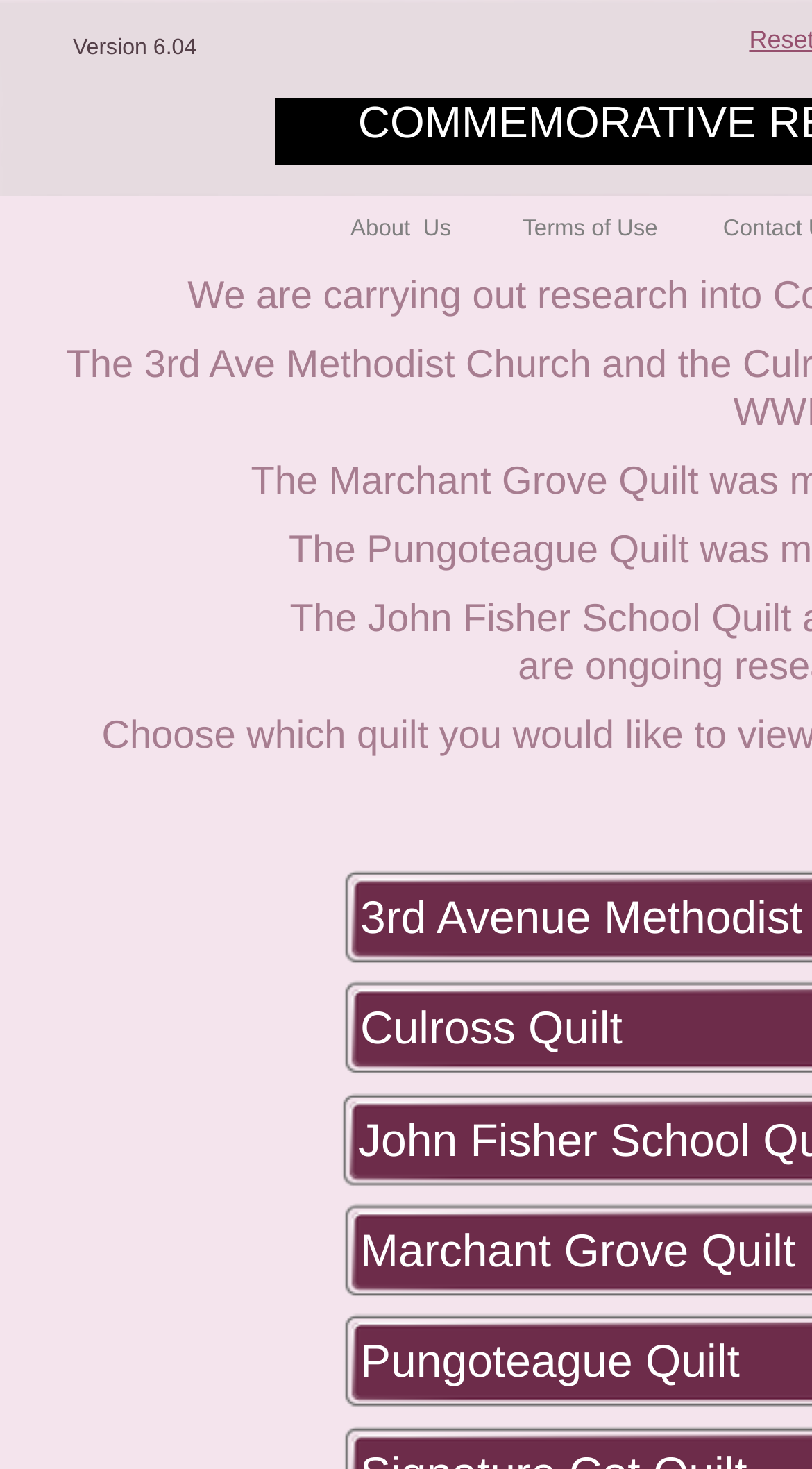Using the webpage screenshot, locate the HTML element that fits the following description and provide its bounding box: "About Us".

[0.377, 0.14, 0.61, 0.176]